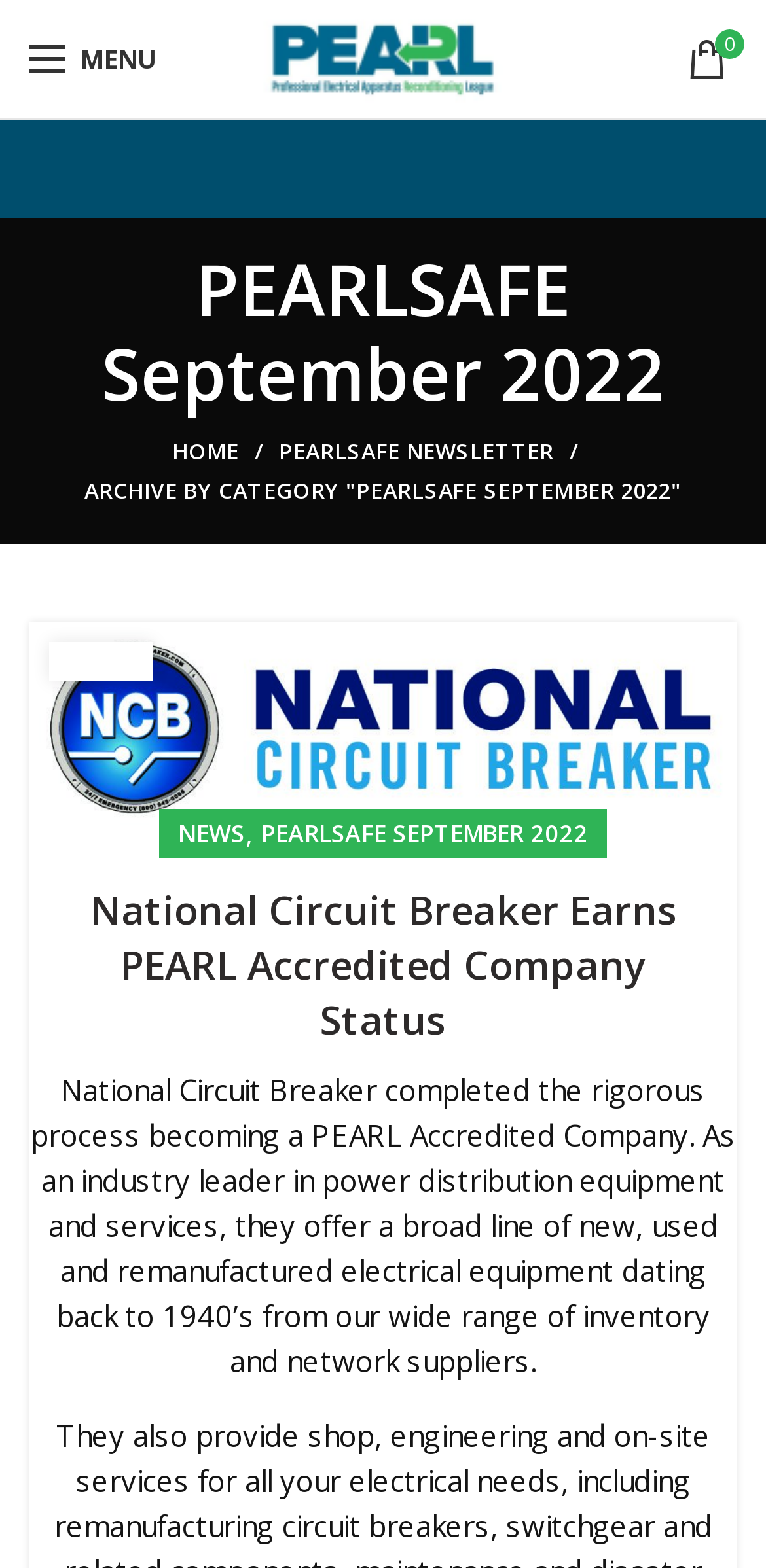Determine the bounding box coordinates of the element's region needed to click to follow the instruction: "View PEARLSAFE NEWSLETTER". Provide these coordinates as four float numbers between 0 and 1, formatted as [left, top, right, bottom].

[0.364, 0.278, 0.723, 0.297]